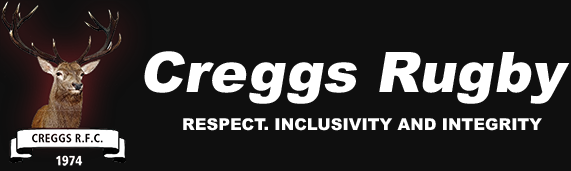What is the color of the background?
Look at the image and construct a detailed response to the question.

The logo is set against a sleek black background, which provides a modern and sleek contrast to the bold typography and emblem.